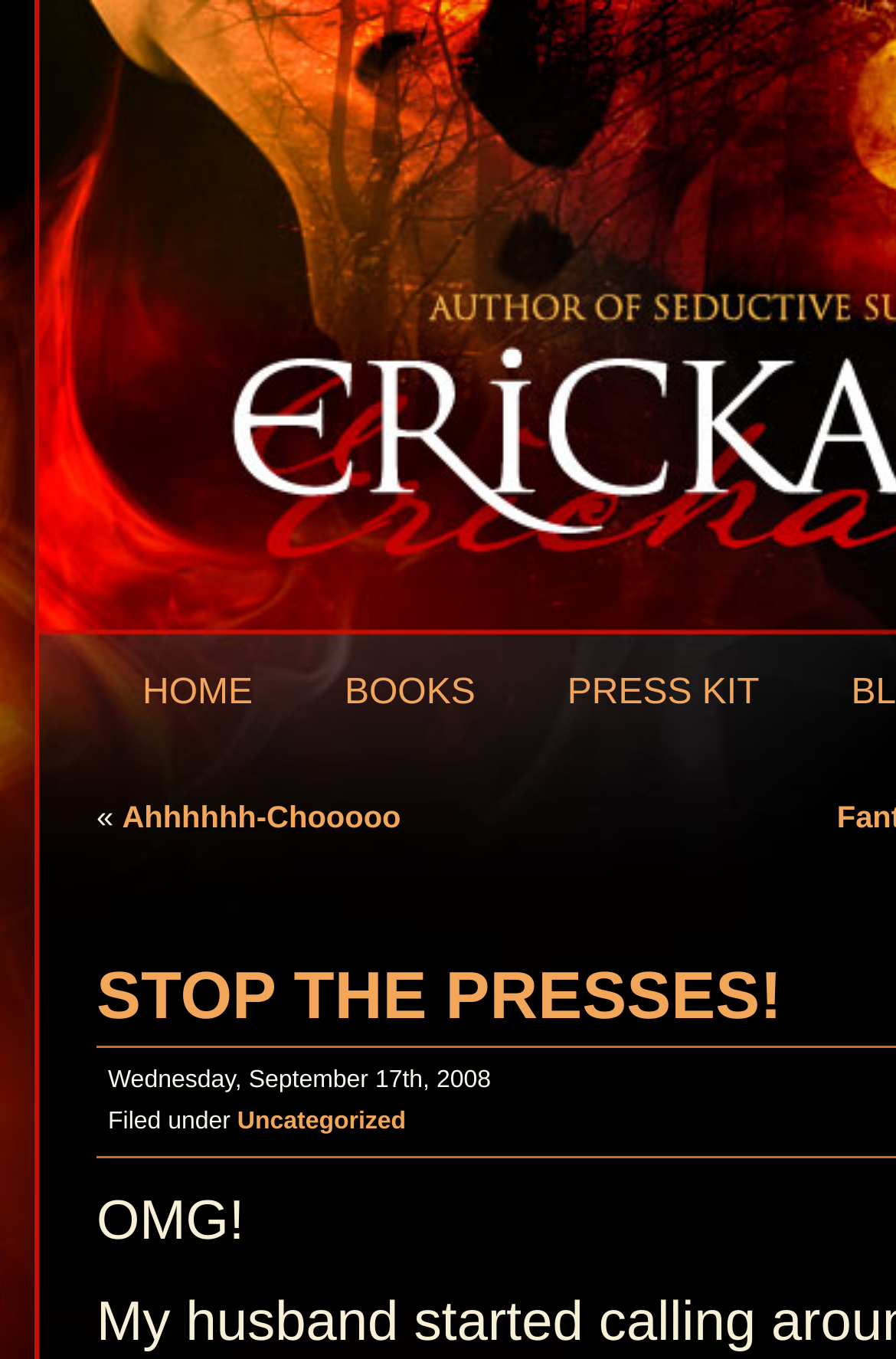Identify the bounding box coordinates of the HTML element based on this description: "Uncategorized".

[0.265, 0.815, 0.453, 0.836]